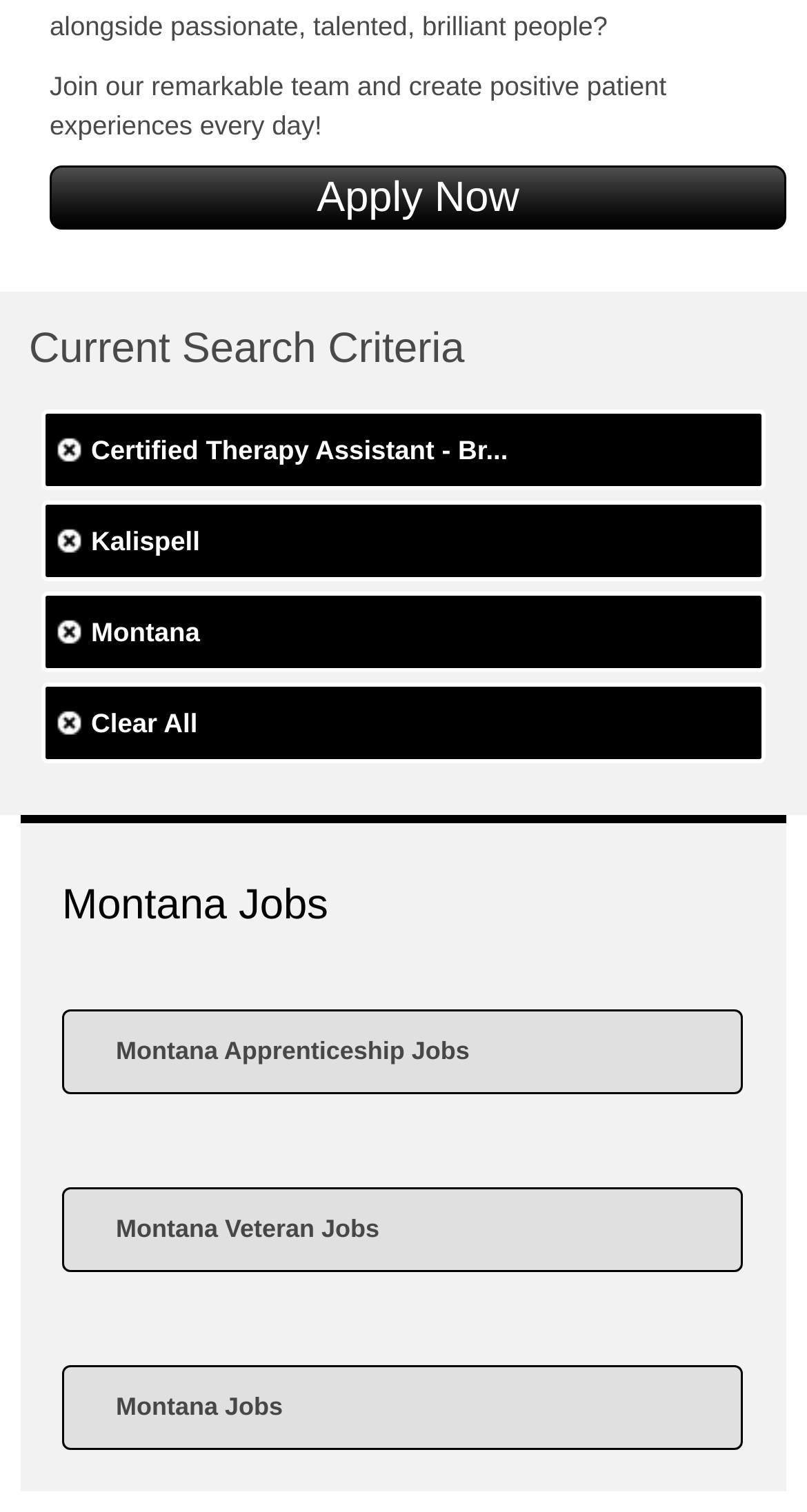What is the current search criteria?
Provide a thorough and detailed answer to the question.

The current search criteria is 'Certified Therapy Assistant - Br...' because it is listed under the 'Current Search Criteria' heading, indicating that it is the current search filter being applied.